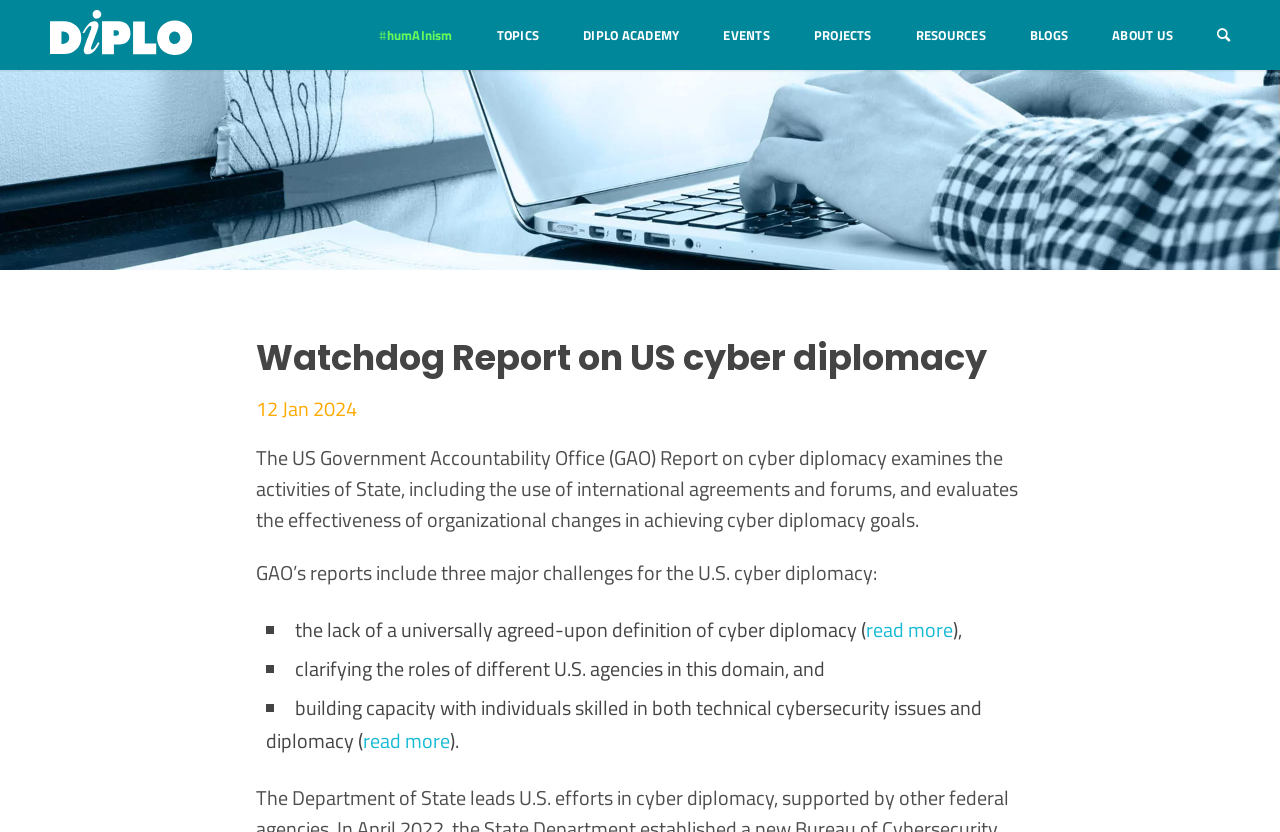Locate the bounding box of the UI element based on this description: "Resources". Provide four float numbers between 0 and 1 as [left, top, right, bottom].

[0.715, 0.0, 0.77, 0.084]